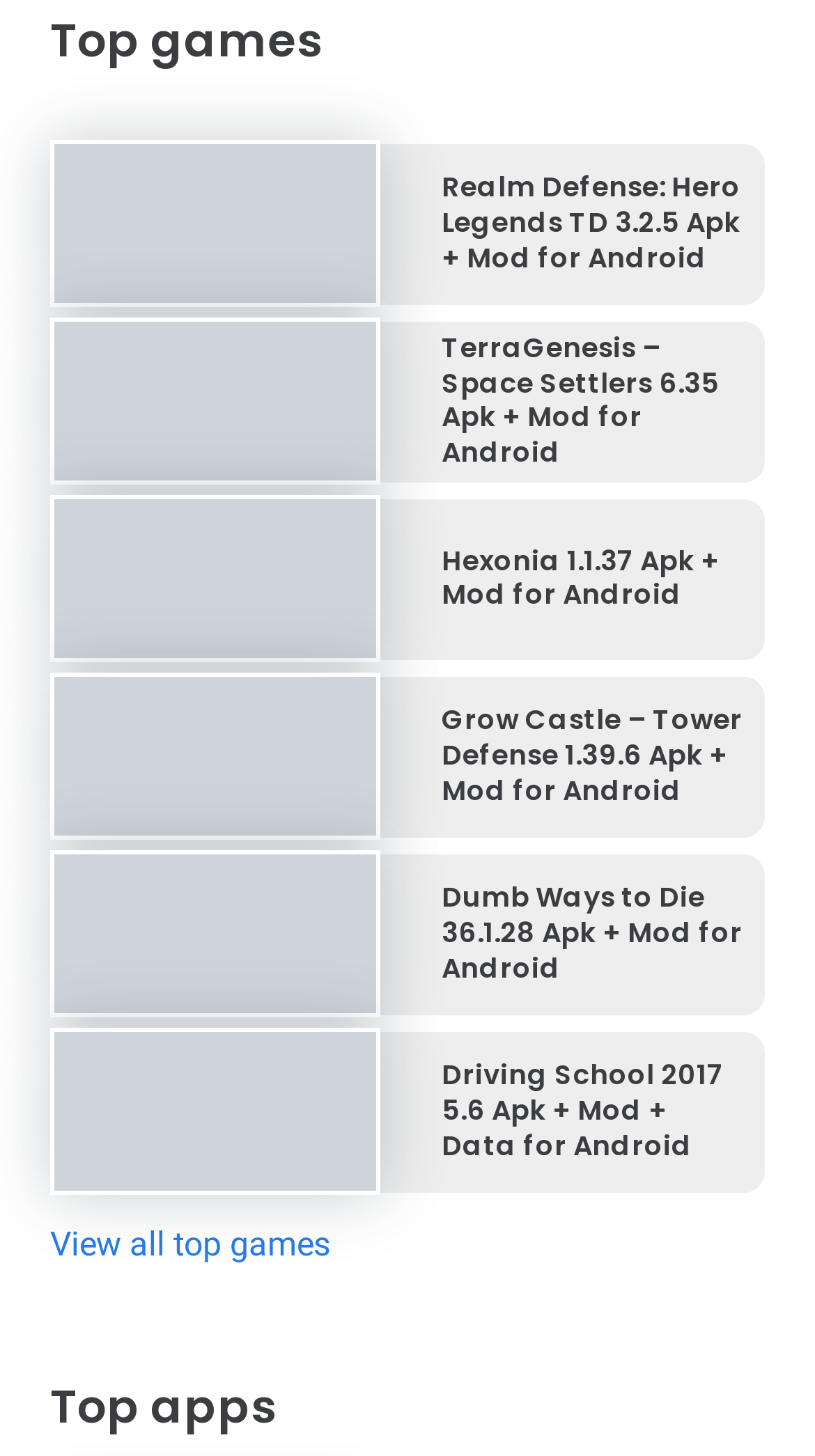Please determine the bounding box coordinates of the element's region to click for the following instruction: "Explore Hexonia 1.1.37 Apk + Mod for Android".

[0.067, 0.351, 0.462, 0.378]